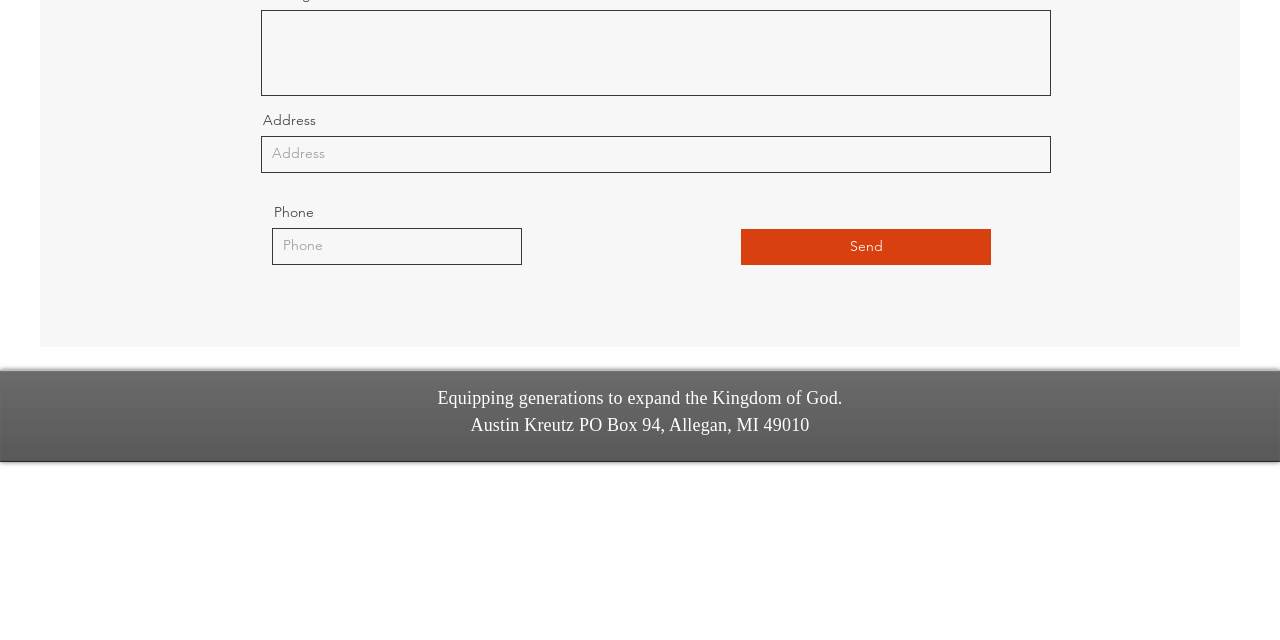Identify the bounding box coordinates for the UI element described as follows: name="address" placeholder="Address". Use the format (top-left x, top-left y, bottom-right x, bottom-right y) and ensure all values are floating point numbers between 0 and 1.

[0.204, 0.212, 0.821, 0.27]